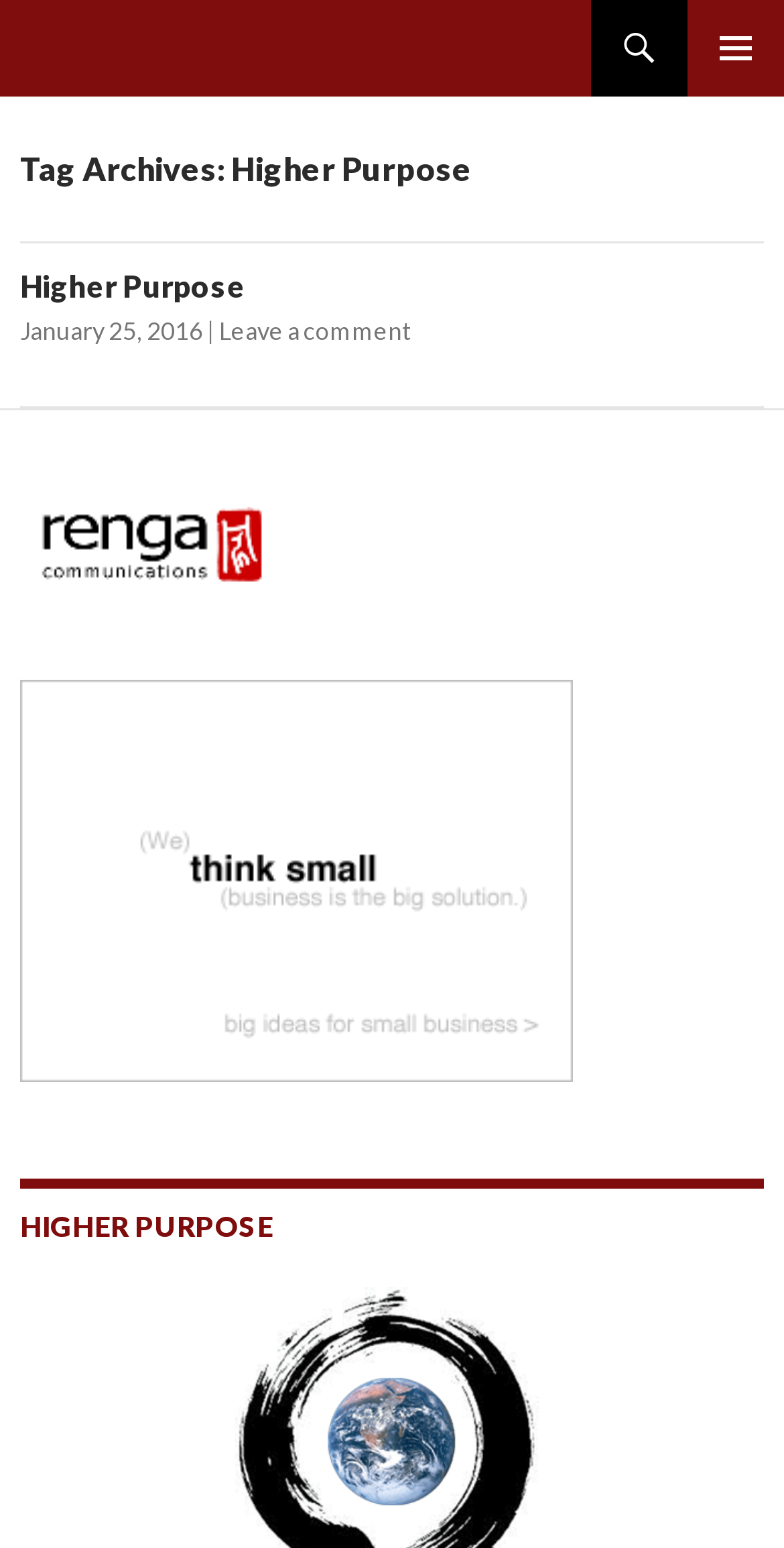What is the name of the company?
Using the image as a reference, answer the question in detail.

The name of the company can be found in the heading element with the text 'renga communications' at the top of the page, which is also a link.